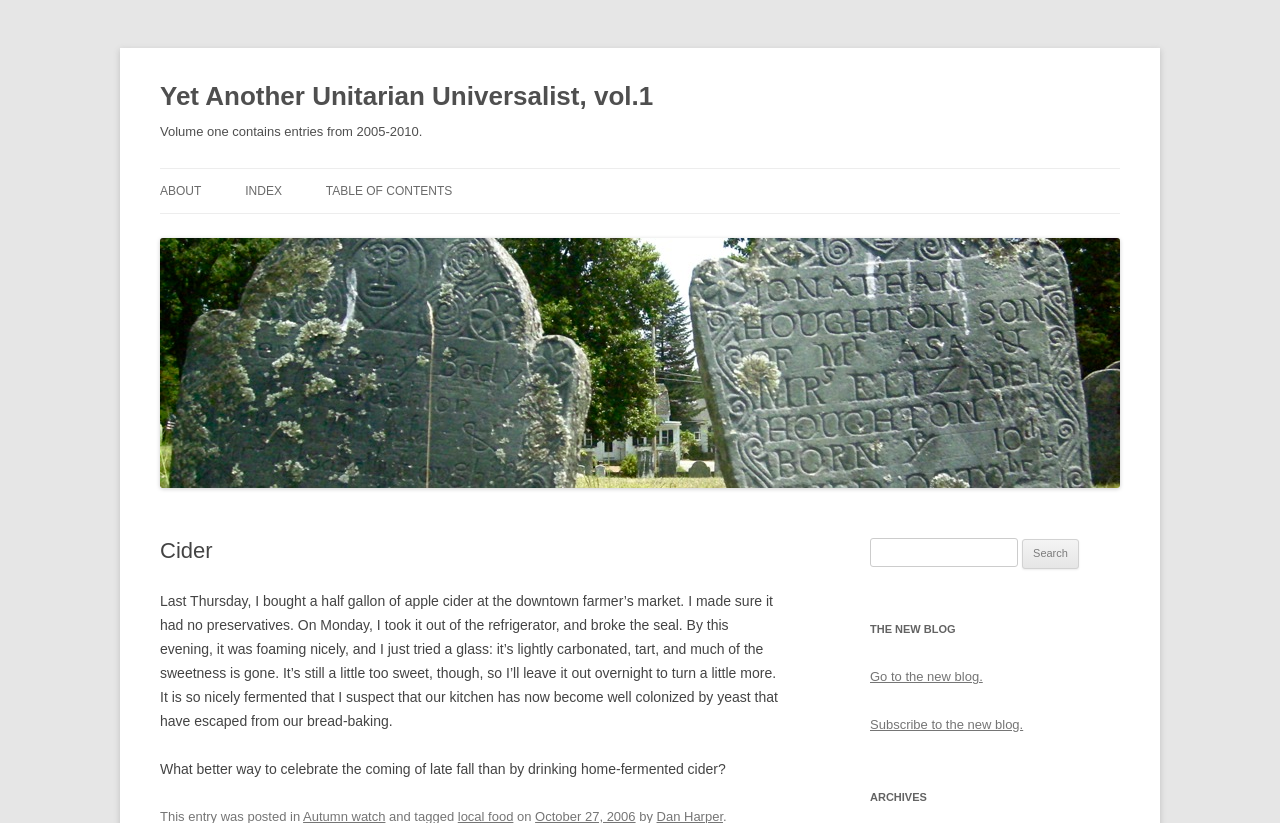Locate the bounding box coordinates of the element's region that should be clicked to carry out the following instruction: "Click on the TABLE OF CONTENTS link". The coordinates need to be four float numbers between 0 and 1, i.e., [left, top, right, bottom].

[0.255, 0.205, 0.353, 0.259]